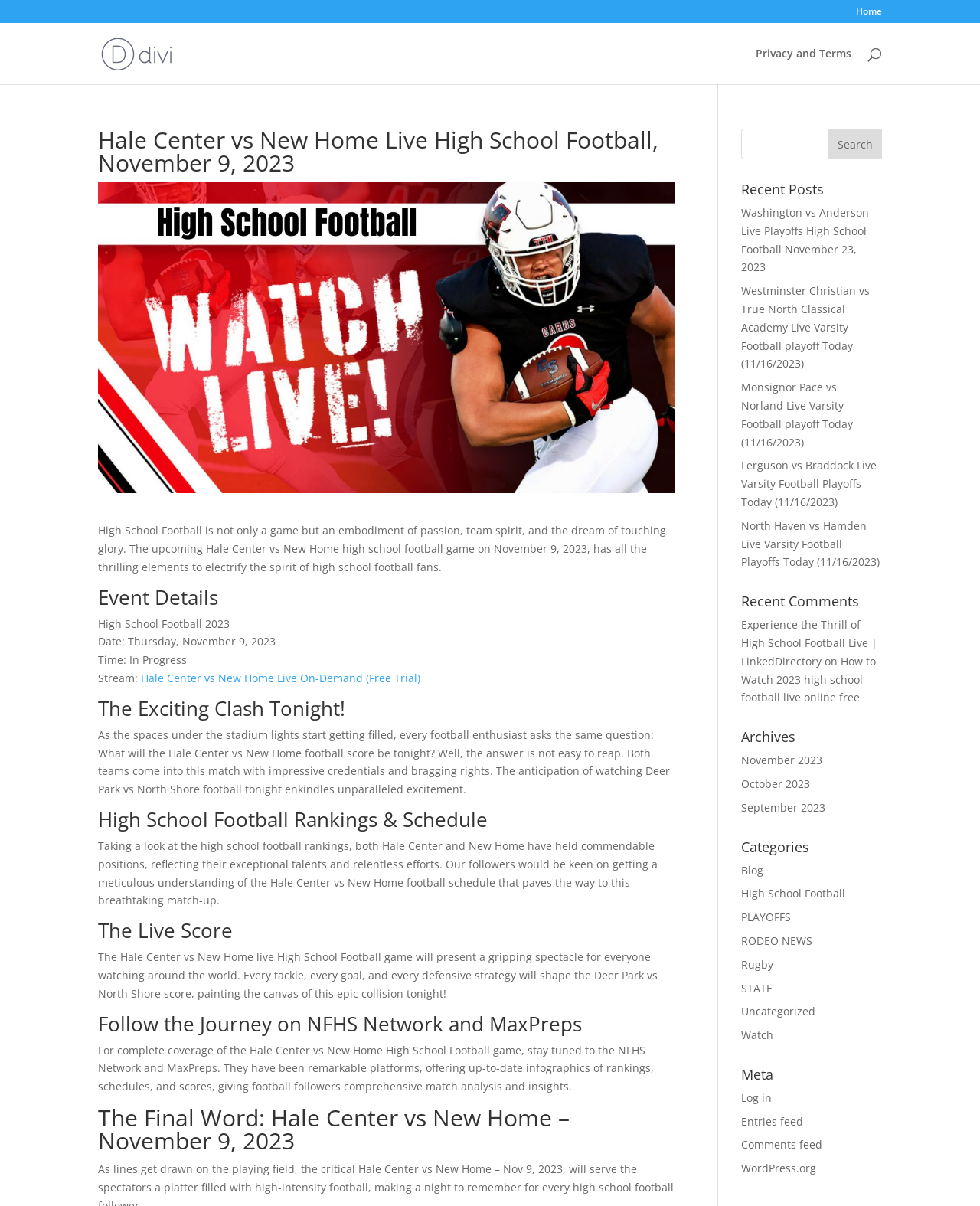Provide a one-word or short-phrase answer to the question:
Where can I find complete coverage of the Hale Center vs New Home high school football game?

NFHS Network and MaxPreps